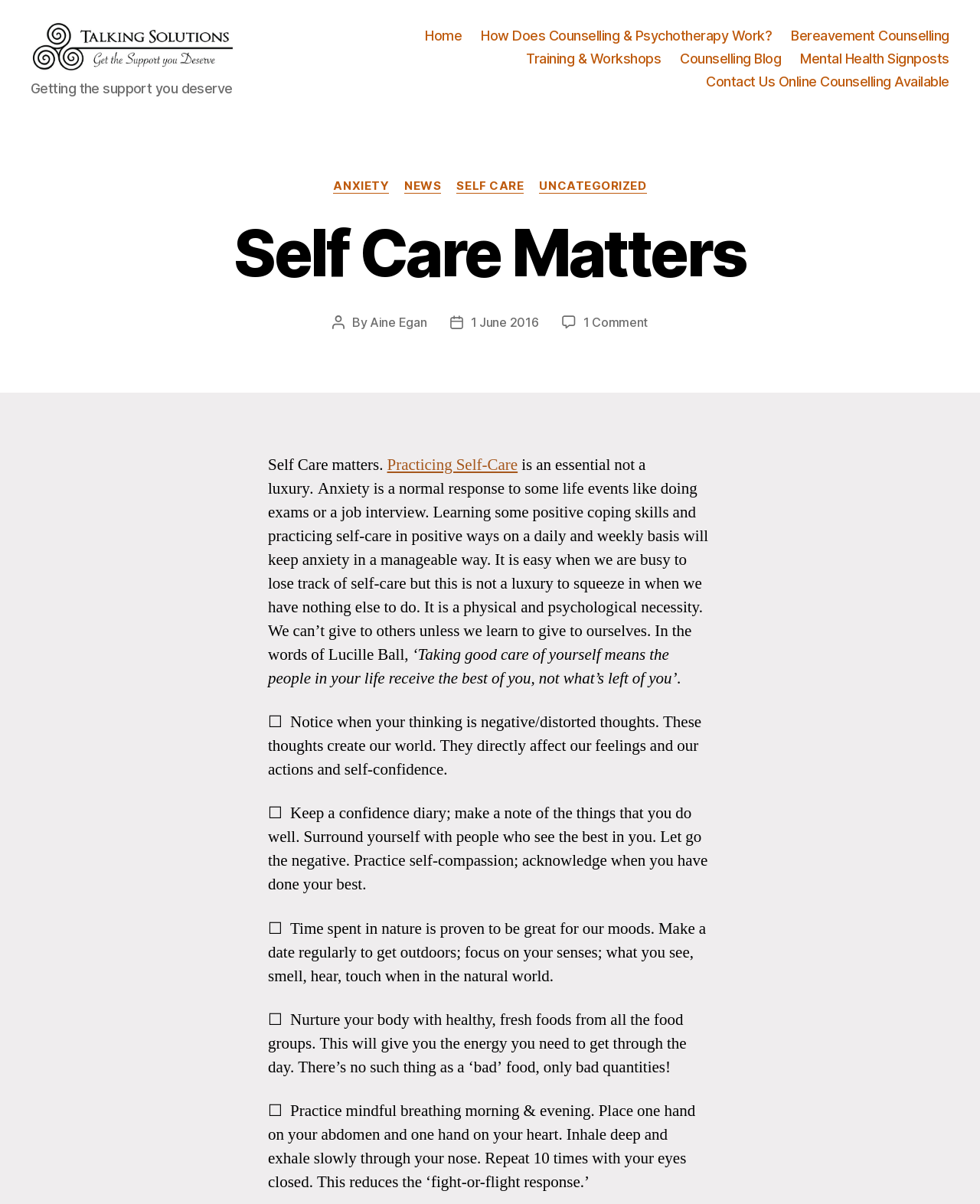Detail the various sections and features present on the webpage.

The webpage is about self-care and its importance. At the top, there is a logo and a link to "Talking Solutions" on the left, accompanied by a short phrase "Getting the support you deserve". Below this, there is a horizontal navigation bar with links to various sections of the website, including "Home", "How Does Counselling & Psychotherapy Work?", "Bereavement Counselling", "Training & Workshops", "Counselling Blog", "Mental Health Signposts", and "Contact Us Online Counselling Available".

On the main content area, there is a header "Self Care Matters" followed by a section with categories "ANXIETY", "NEWS", "SELF CARE", and "UNCATEGORIZED". Below this, there is an article titled "Self Care Matters" written by Aine Egan on June 1, 2016. The article starts with a phrase "Self Care matters. Practicing Self-Care is an essential not a luxury." and then discusses the importance of self-care, especially in managing anxiety. It provides some tips on how to practice self-care, including recognizing negative thoughts, keeping a confidence diary, practicing self-compassion, spending time in nature, and nurturing the body with healthy foods.

Throughout the article, there are several short paragraphs and bullet points, making it easy to read and understand. The tone of the article is informative and encouraging, emphasizing the importance of self-care in daily life.